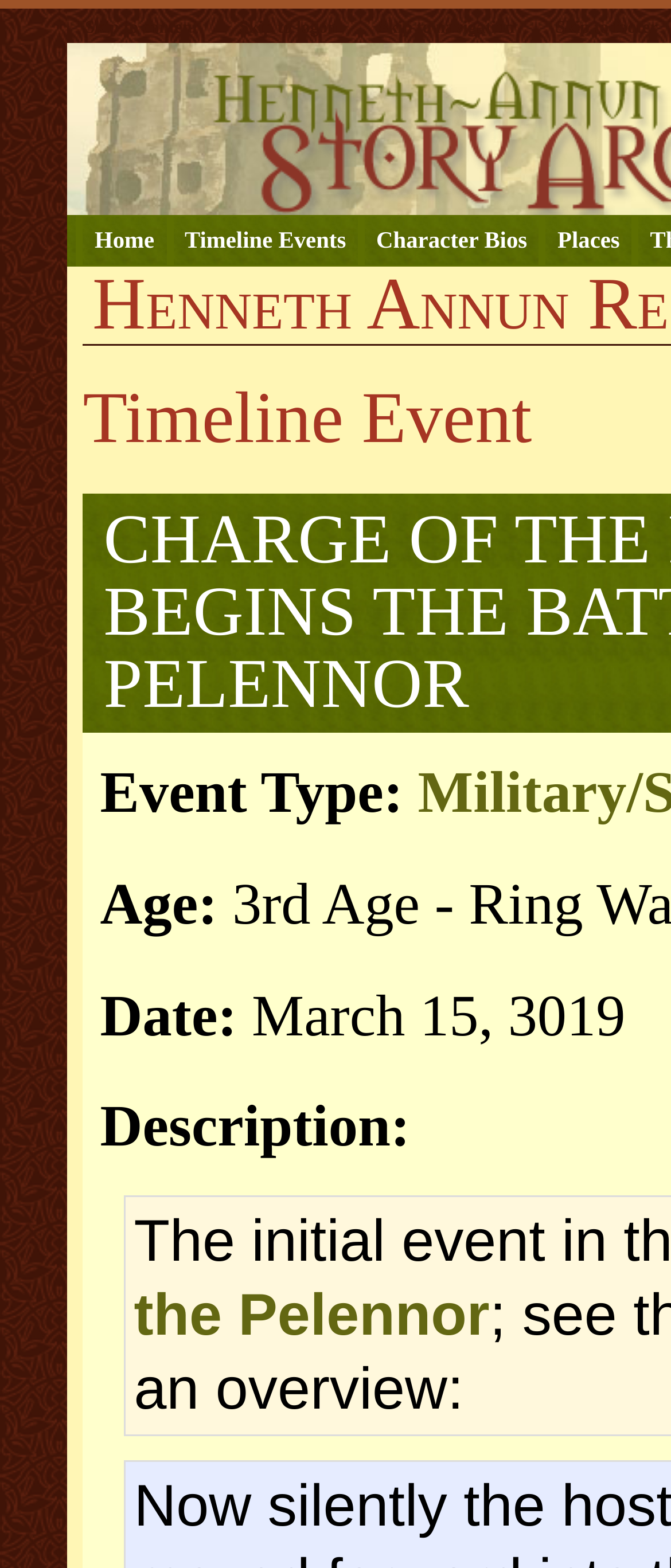Summarize the webpage with intricate details.

The webpage appears to be a detailed event page, specifically about the "Charge of the Rohirrim begins the Battle of the Pelennor" event. At the top of the page, there are three "Skip to" links, allowing users to quickly navigate to the content, logon, or navigation sections. 

Below these links, there is a navigation menu with four links: "Home", "Timeline Events", "Character Bios", and "Places", which are positioned horizontally across the page.

The main content of the page is divided into sections, with clear headings and concise text. There are four sections: "Event Type", "Age", "Date", and "Description". The "Date" section displays the specific date "March 15, 3019". These sections are positioned vertically, with the "Event Type" section at the top and the "Description" section at the bottom.